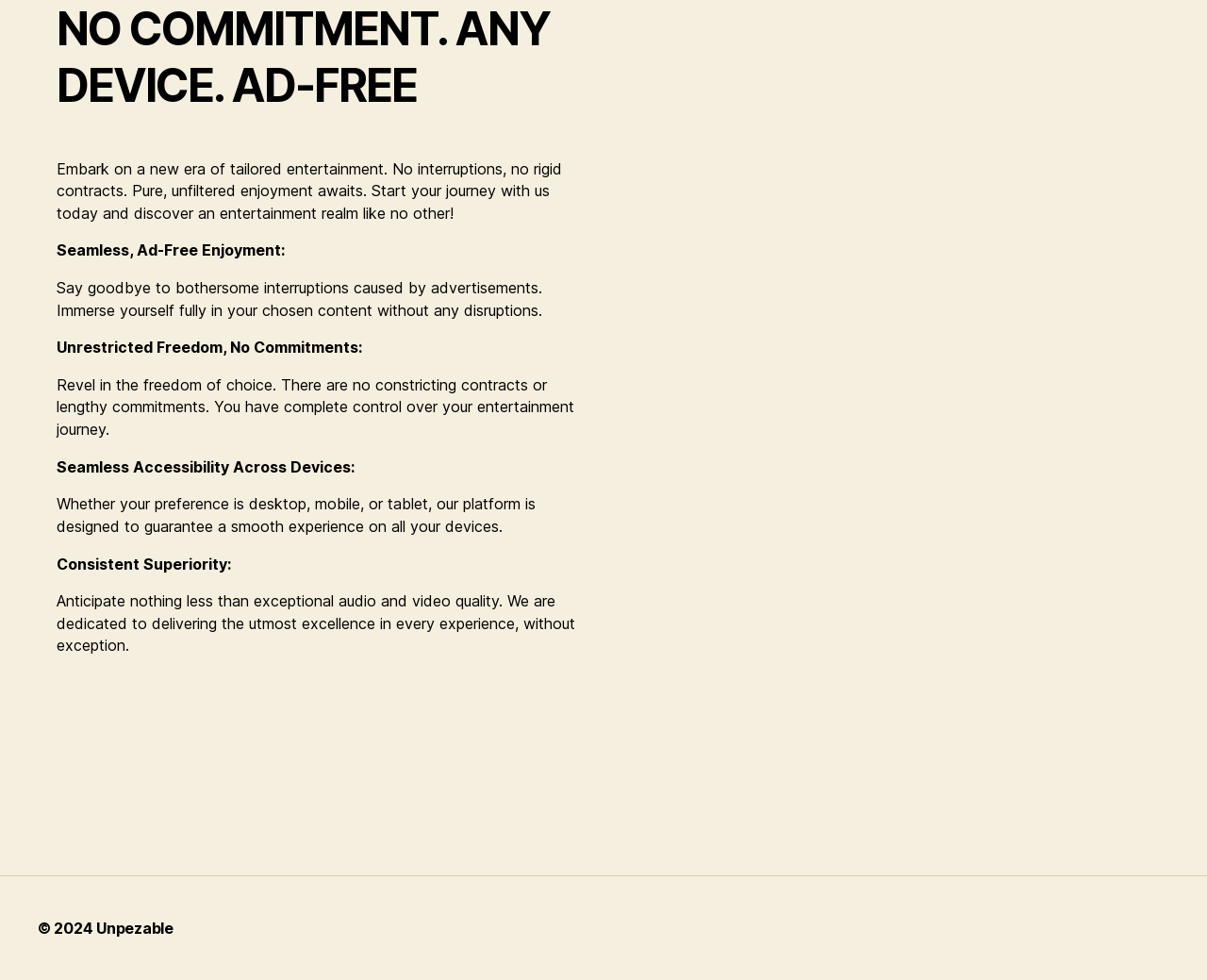What devices can I use to access this platform?
Please answer the question with a detailed response using the information from the screenshot.

According to the webpage, the platform is designed to guarantee a smooth experience on all devices, specifically mentioning desktop, mobile, or tablet in the text 'Whether your preference is desktop, mobile, or tablet, our platform is designed to guarantee a smooth experience on all your devices.'